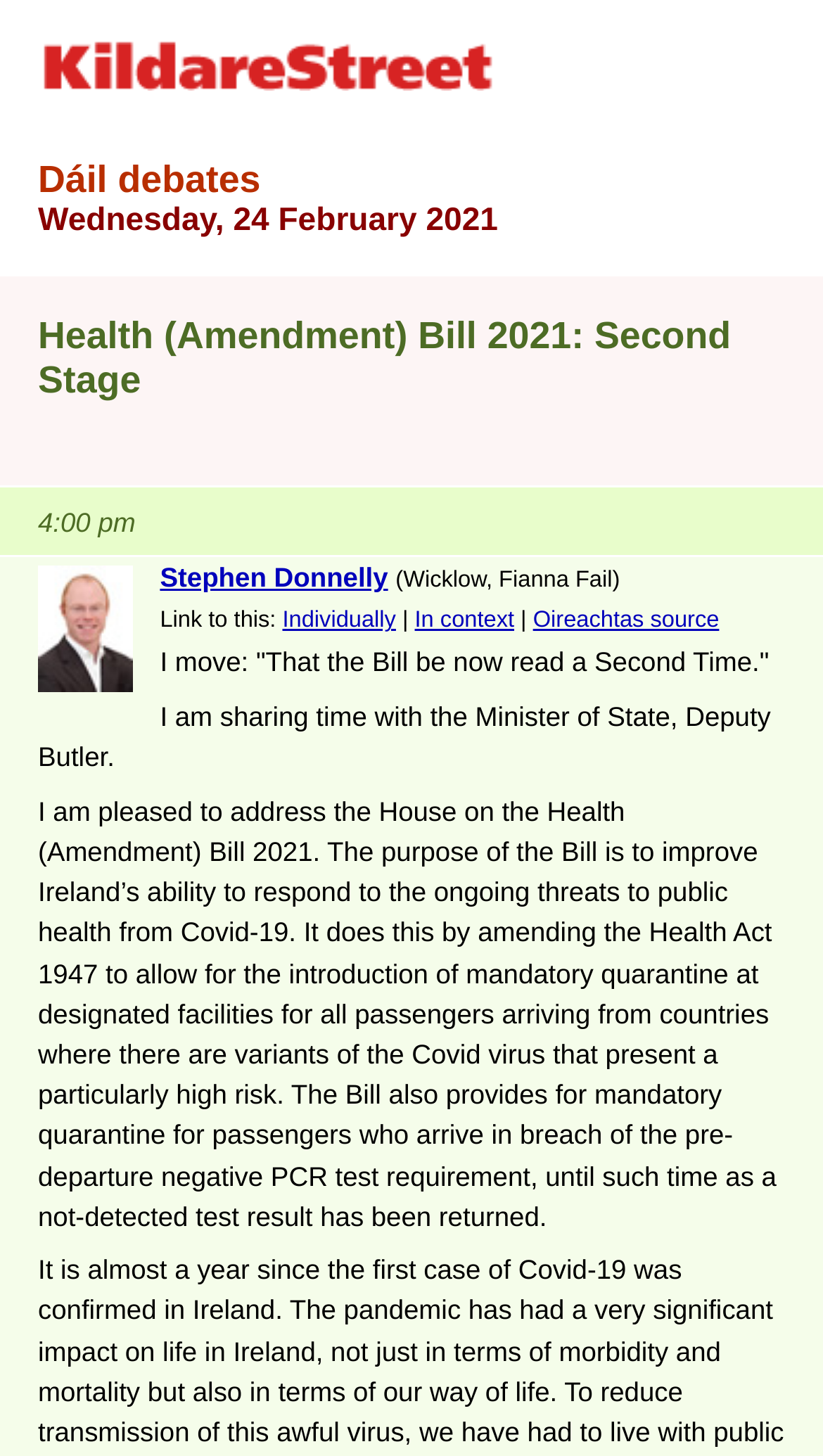Offer a meticulous caption that includes all visible features of the webpage.

This webpage is about the Houses of the Oireachtas, specifically a Dáil debate on the Health (Amendment) Bill 2021. At the top, there is a heading "KildareStreet.com" with a corresponding image, which is likely a logo. Below this, there are three headings: "Dáil debates", "Wednesday, 24 February 2021", and "Health (Amendment) Bill 2021: Second Stage". 

To the right of the "Dáil debates" heading, there is a heading with no text, possibly a separator. Below this, there is a time "4:00 pm" and a link to a photo of Stephen Donnelly, a Fianna Fail politician from Wicklow, with his photo displayed next to his name. 

Underneath, there are links to "Link to this" with options to view individually or in context, as well as a link to the Oireachtas source. The main content of the page is a speech by Stephen Donnelly, where he moves to have the Bill read a second time and shares his time with the Minister of State, Deputy Butler. The speech explains the purpose of the Bill, which is to improve Ireland's response to public health threats from Covid-19 by introducing mandatory quarantine at designated facilities for passengers arriving from high-risk countries.